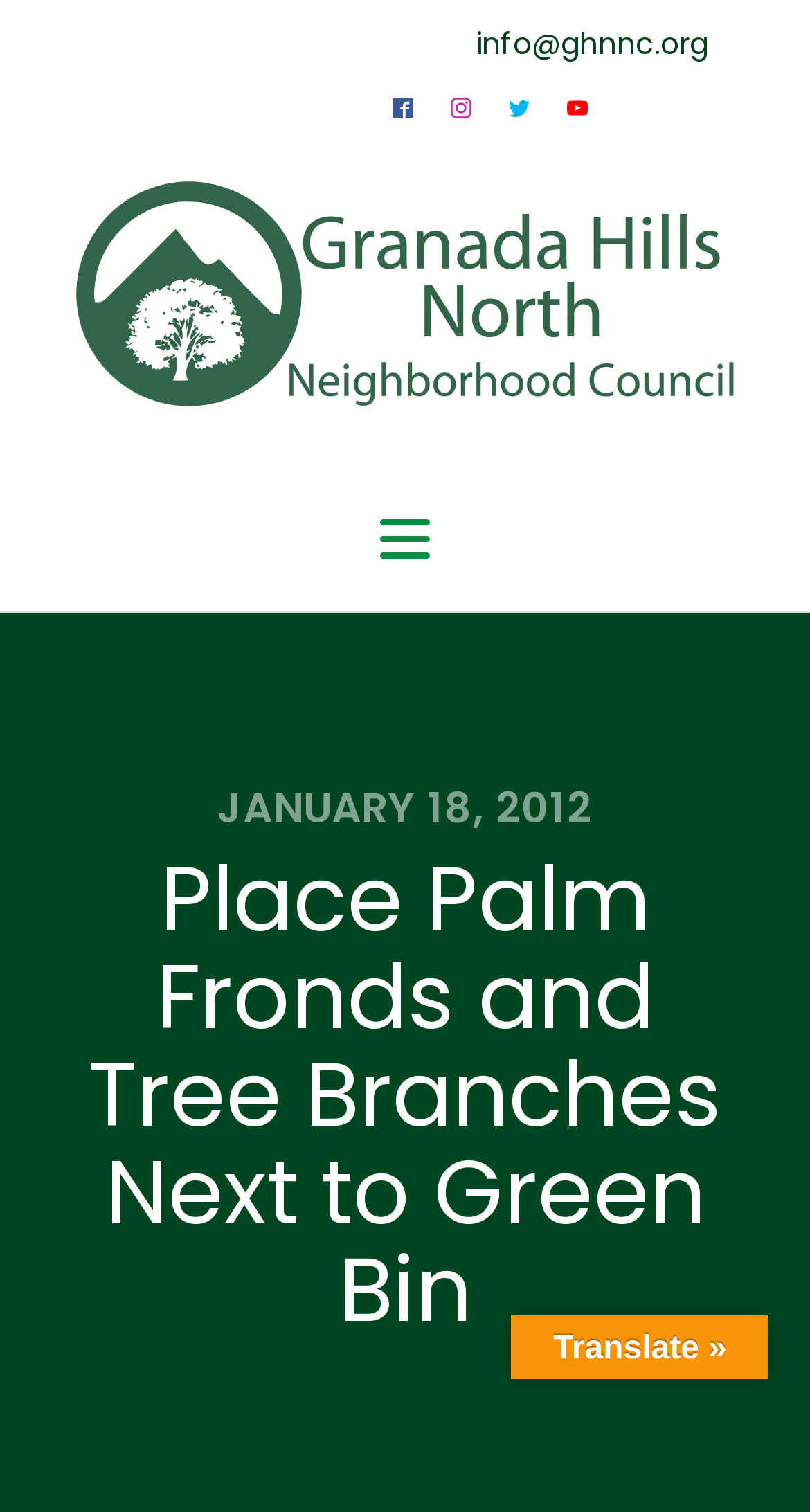Extract the main title from the webpage and generate its text.

Place Palm Fronds and Tree Branches Next to Green Bin